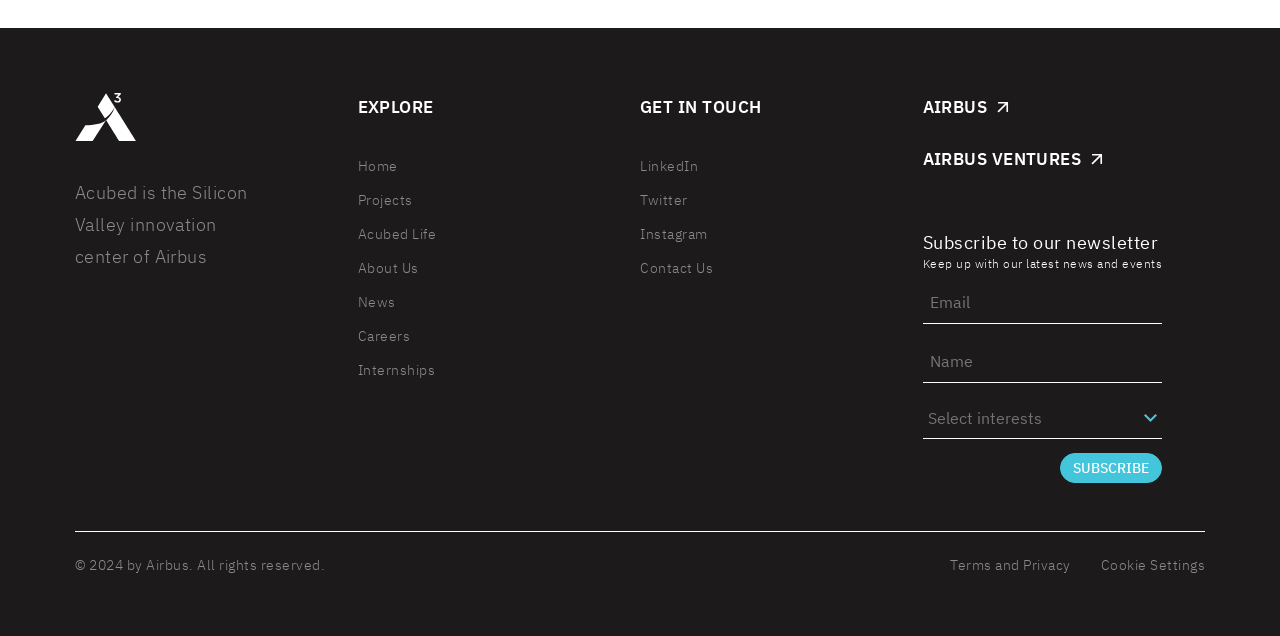Provide the bounding box coordinates of the UI element that matches the description: "About Us".

[0.279, 0.407, 0.5, 0.436]